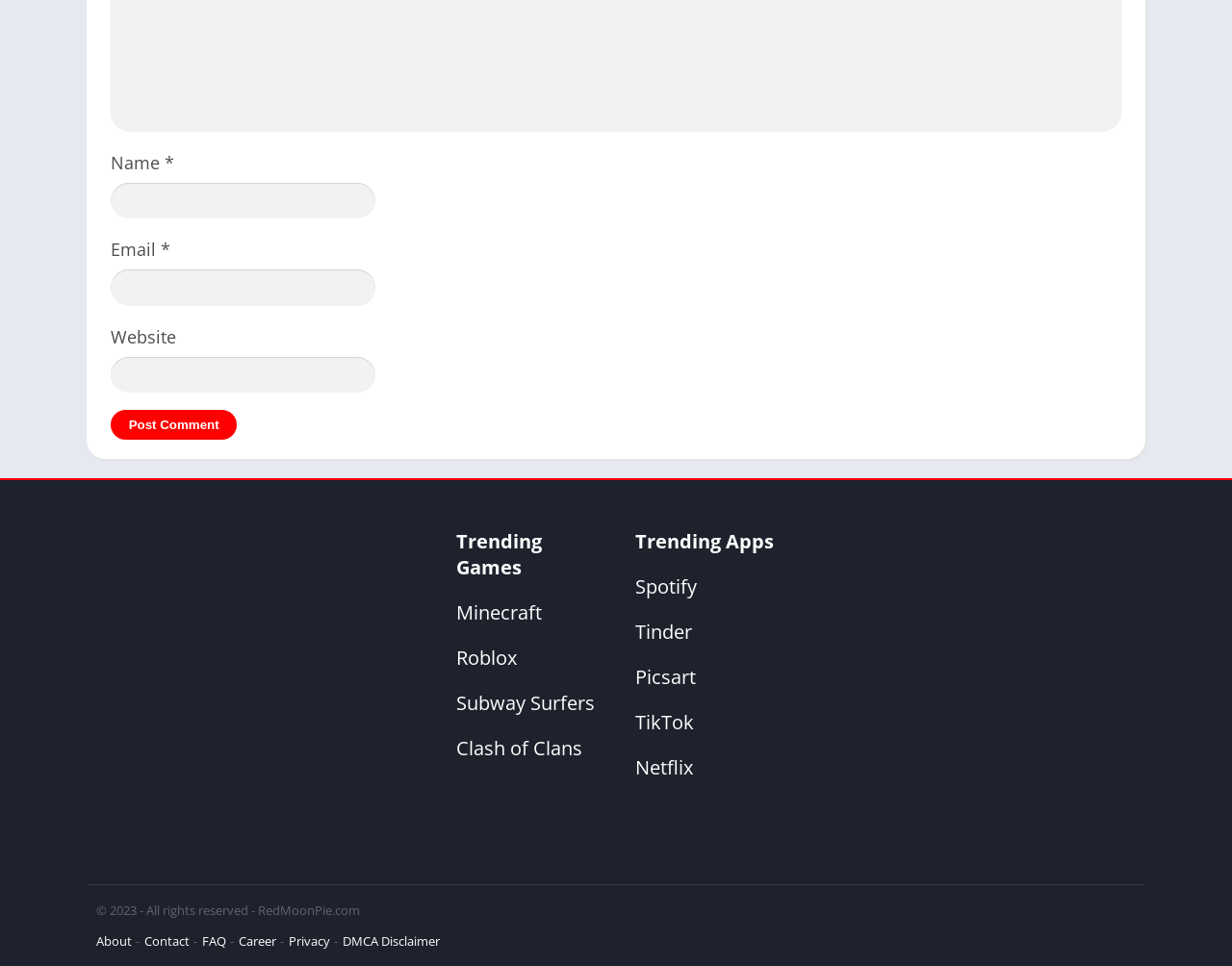How many links are in the footer section?
Please provide a comprehensive answer based on the visual information in the image.

The footer section of the webpage contains links to 'About', 'Contact', 'FAQ', 'Career', 'Privacy', and 'DMCA Disclaimer'. There are a total of 6 links in the footer section.